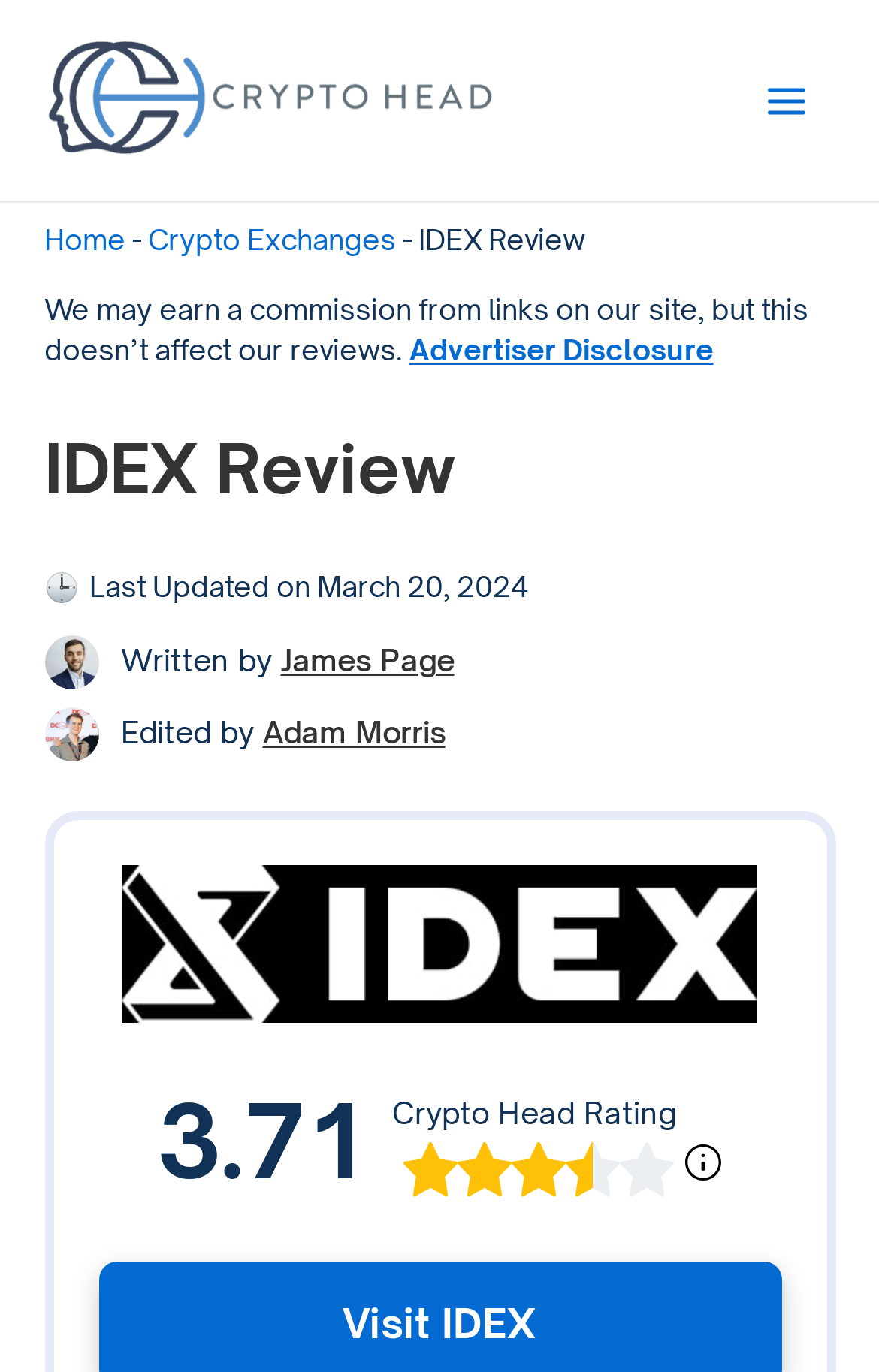Write an elaborate caption that captures the essence of the webpage.

This webpage is a review of IDEX, a popular crypto exchange. At the top left, there is a link to "Crypto Head" accompanied by an image with the same name. On the top right, there is a button labeled "Main Menu". Below the button, there is a navigation section with breadcrumbs, consisting of links to "Home", "Crypto Exchanges", and the current page, "IDEX Review", separated by static text dashes.

Below the navigation section, there is a disclaimer stating that the website may earn a commission from links, but this does not affect their reviews. Next to this disclaimer, there is a static text "Advertiser Disclosure". The main heading "IDEX Review" is centered on the page, followed by a static text indicating the last update date, "March 20, 2024".

On the left side, there are two headshots, one of James, the writer, and one of Adam, the editor, accompanied by links to their respective pages. Below the headshots, there is an image of the IDEX logo. To the right of the logo, there is a rating section, displaying a score of 3.71, labeled as "Crypto Head Rating", accompanied by a series of five images, likely representing the rating stars.

Overall, the webpage has a clean and organized structure, with clear headings and concise text, making it easy to navigate and read.